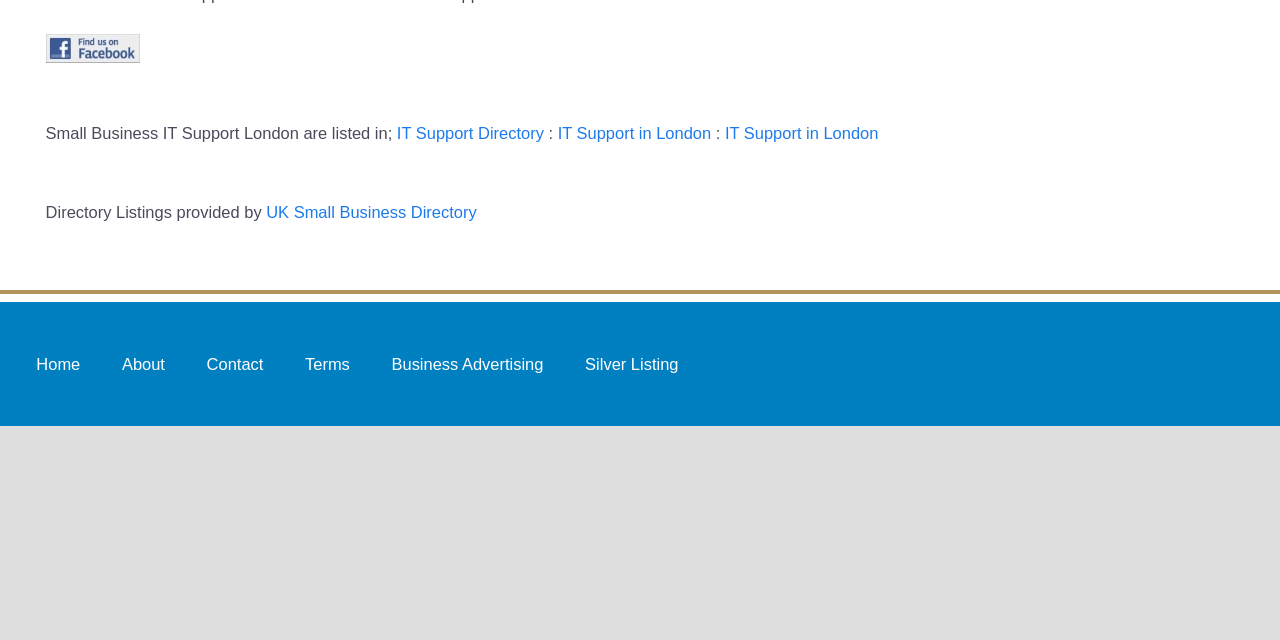Locate the bounding box of the UI element based on this description: "parent_node: Search name="s"". Provide four float numbers between 0 and 1 as [left, top, right, bottom].

None